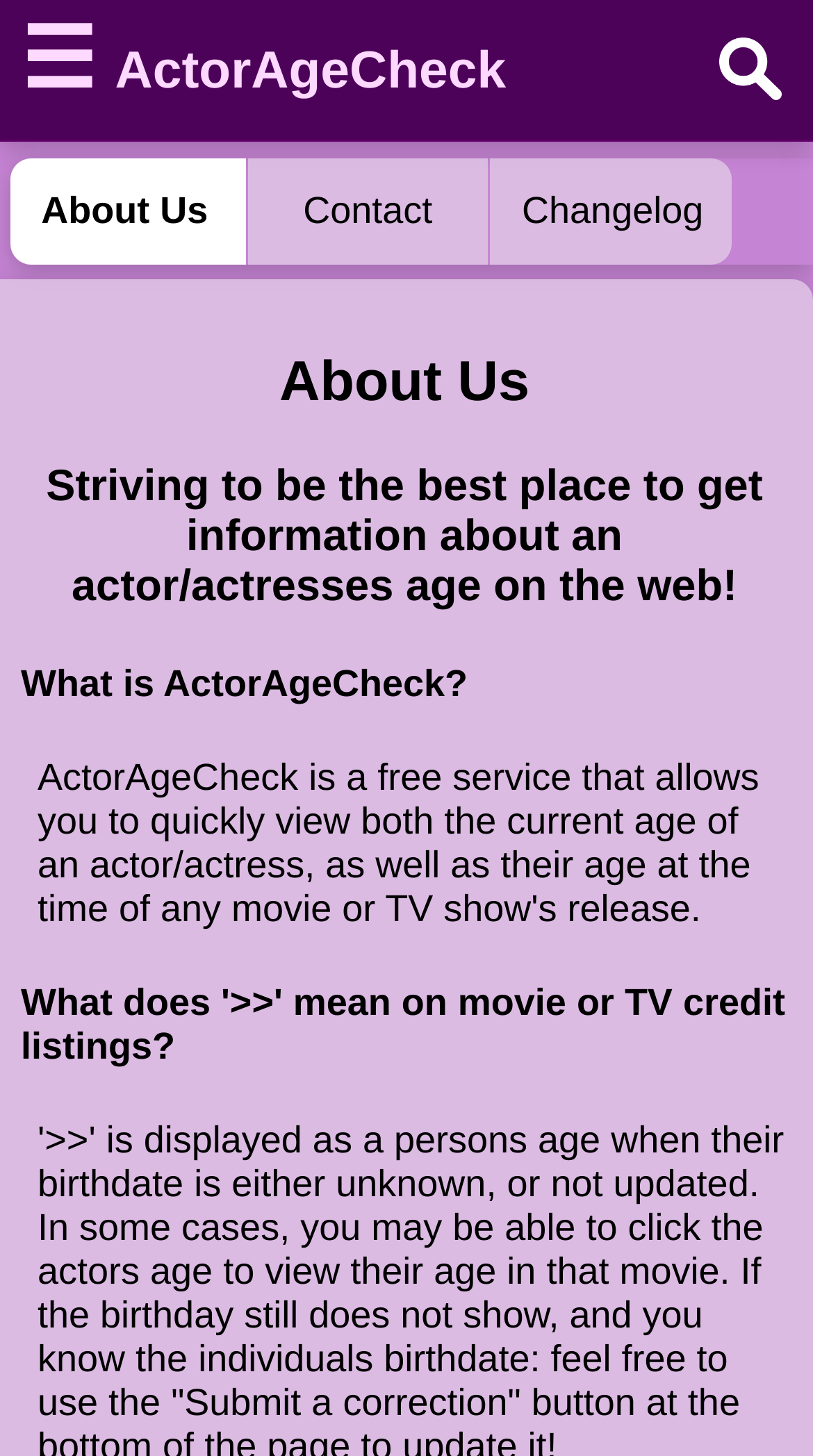Offer a meticulous description of the webpage's structure and content.

The webpage is a help or about page for ActorAgeCheck, a website that provides information about actors' ages. At the top left corner, there is a hamburger menu icon (☰). Next to it, there is a link to the ActorAgeCheck homepage. 

Below these elements, there is a main section that takes up the full width of the page. Within this section, there are three buttons aligned horizontally: "About Us", "Contact", and "Changelog". The "About Us" button is currently expanded.

Below the buttons, there are four headings. The first heading is "About Us", followed by a paragraph describing the website's goal to be the best place to get information about actors' ages. The third heading is "What is ActorAgeCheck?", and the fourth heading is "What does '>>' mean on movie or TV credit listings?" These headings and paragraphs are stacked vertically, taking up most of the page's content area.